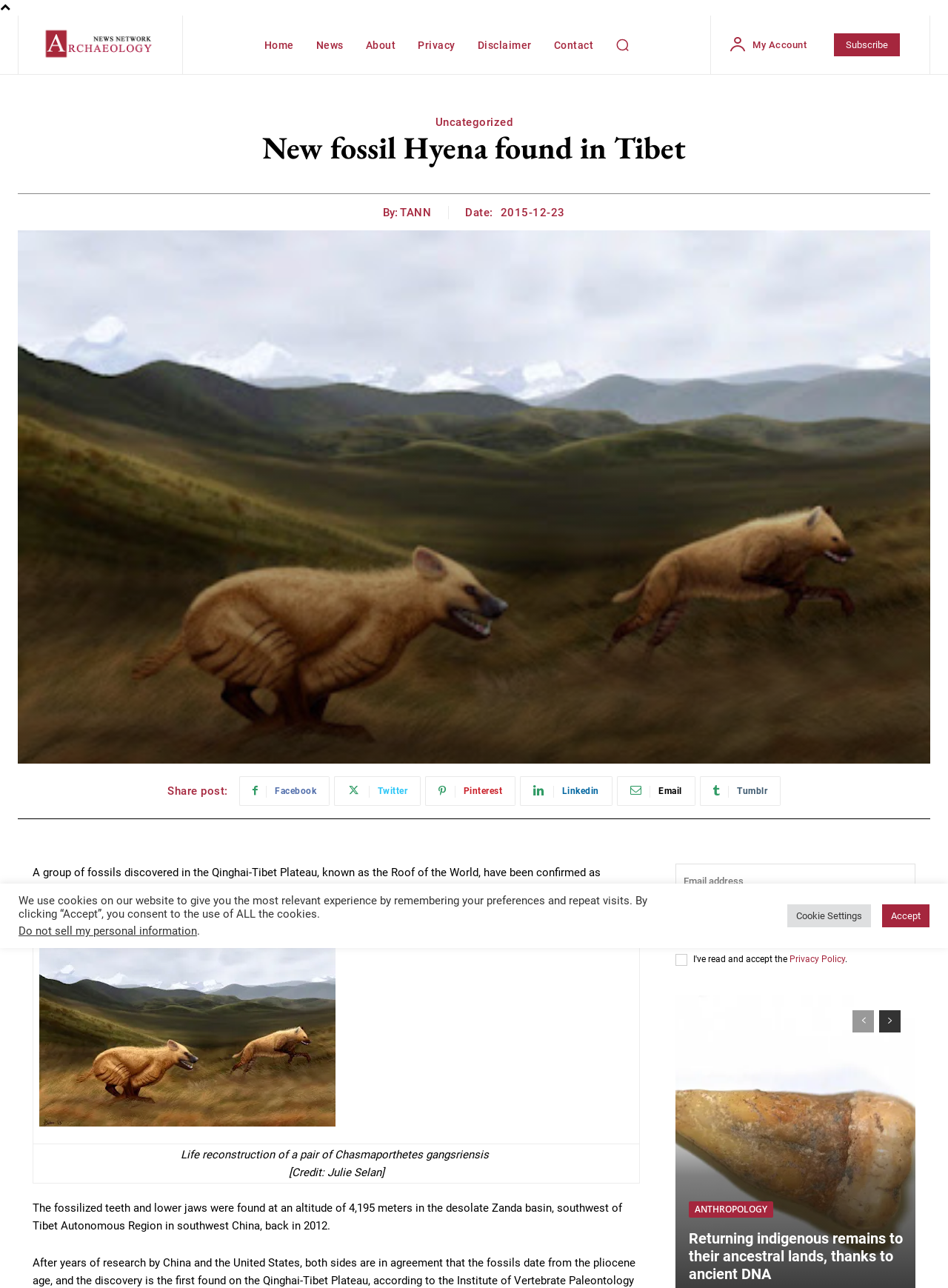Where were the fossilized teeth and lower jaws found?
Provide an in-depth and detailed answer to the question.

The fossilized teeth and lower jaws were found at an altitude of 4,195 meters in the desolate Zanda basin, southwest of Tibet Autonomous Region in southwest China, back in 2012, as stated in the article.